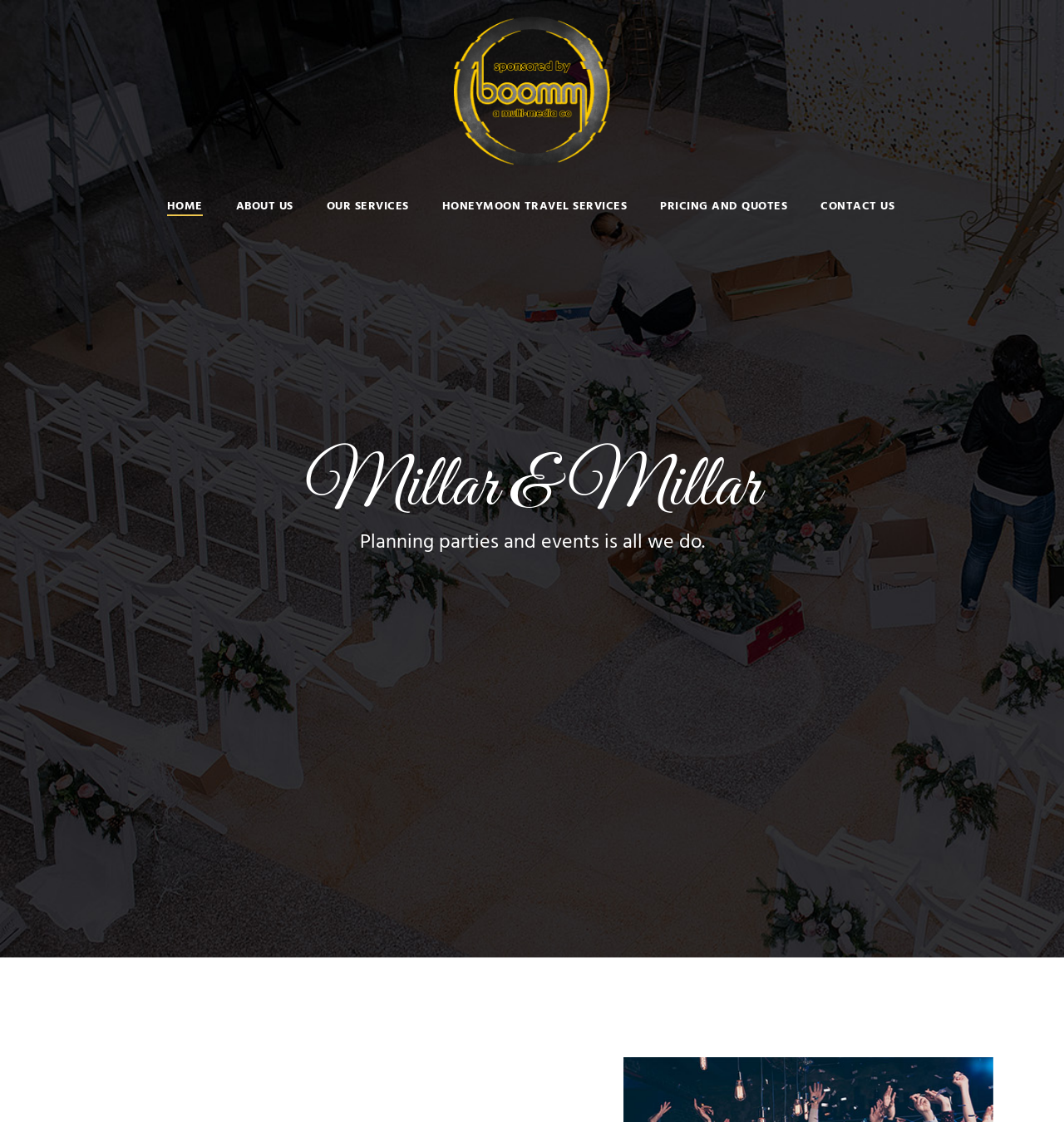What type of travel service is offered?
Respond to the question with a well-detailed and thorough answer.

The company offers honeymoon travel service, which is obtained from the navigation link 'HONEYMOON TRAVEL SERVICES' on the top of the webpage, indicating that it is a specific type of travel service offered by the company.